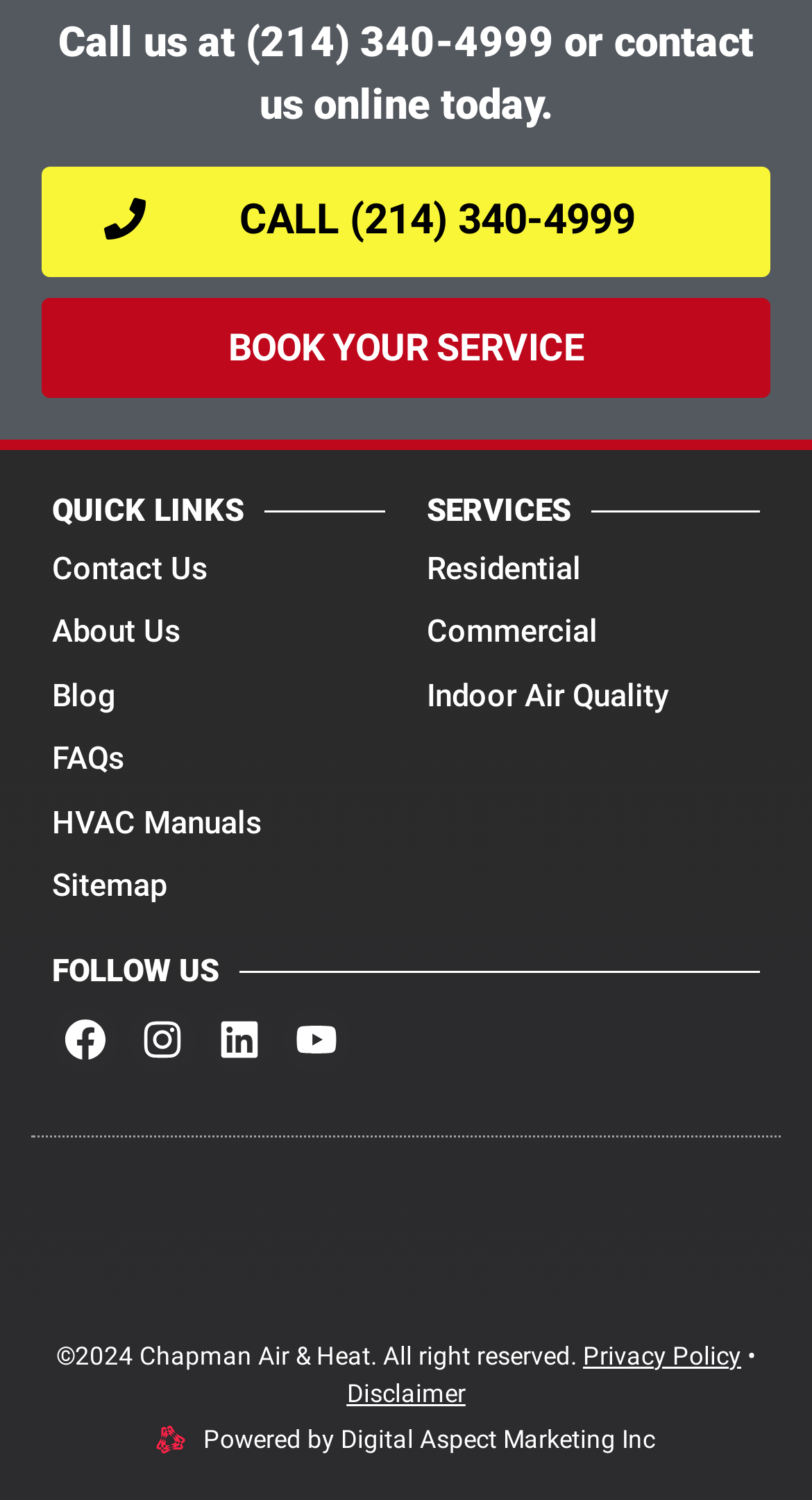Refer to the image and provide a thorough answer to this question:
What services are offered?

The services offered are listed under the 'SERVICES' heading, which includes links to 'Residential', 'Commercial', and 'Indoor Air Quality' services.